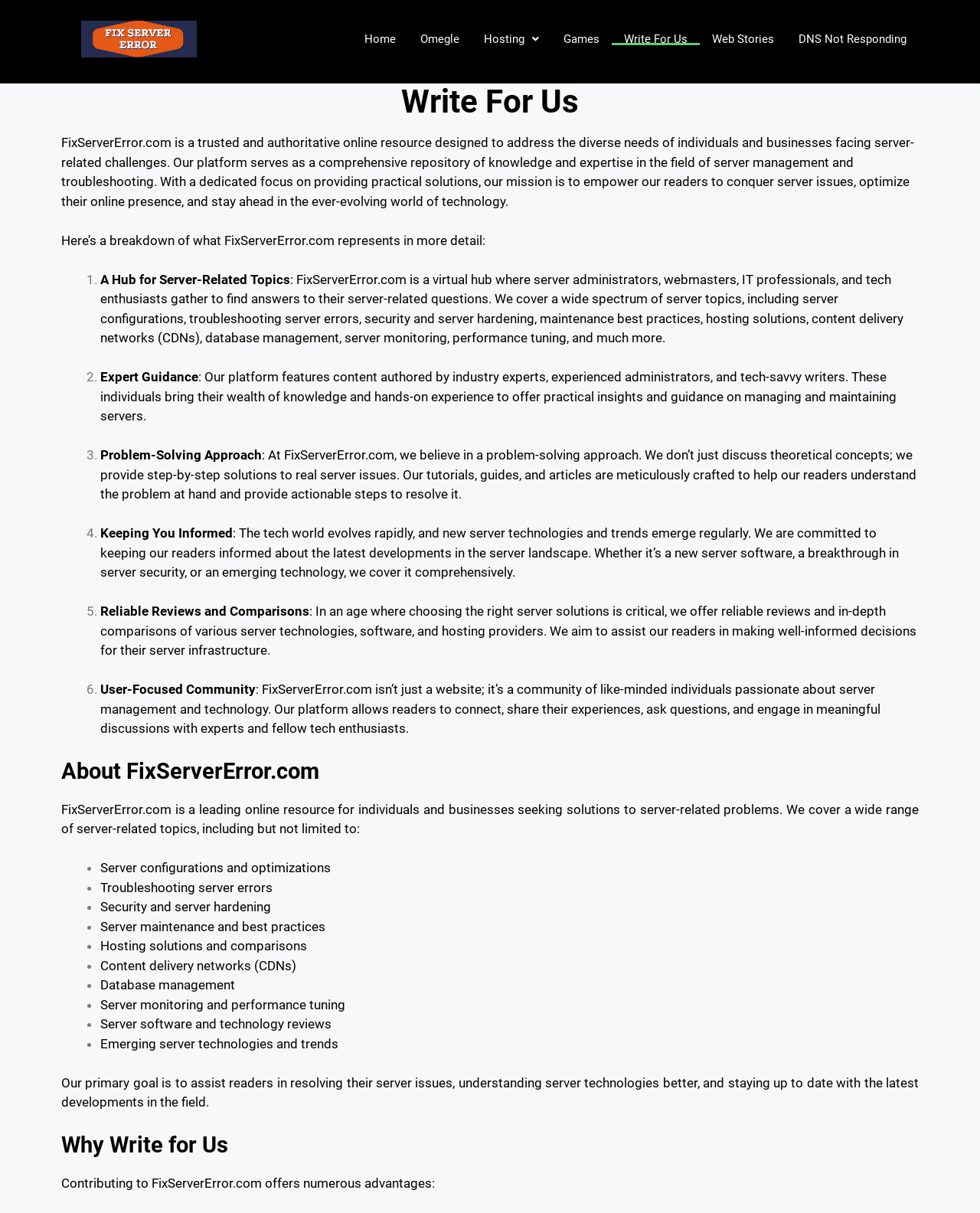Using the format (top-left x, top-left y, bottom-right x, bottom-right y), and given the element description, identify the bounding box coordinates within the screenshot: Games

[0.562, 0.027, 0.624, 0.037]